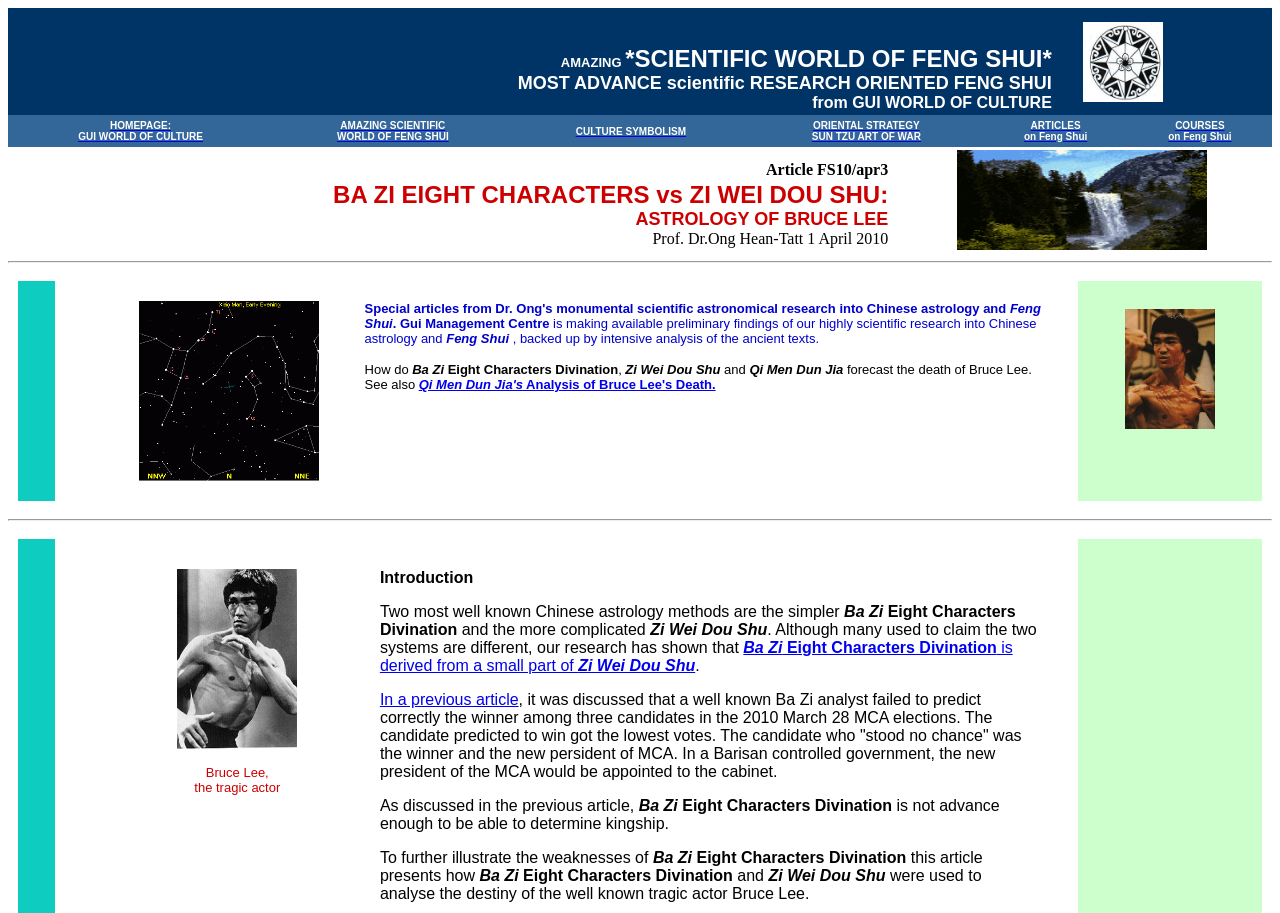Please identify the bounding box coordinates of the area I need to click to accomplish the following instruction: "Click on the link to the homepage of GUI WORLD OF CULTURE".

[0.061, 0.126, 0.159, 0.157]